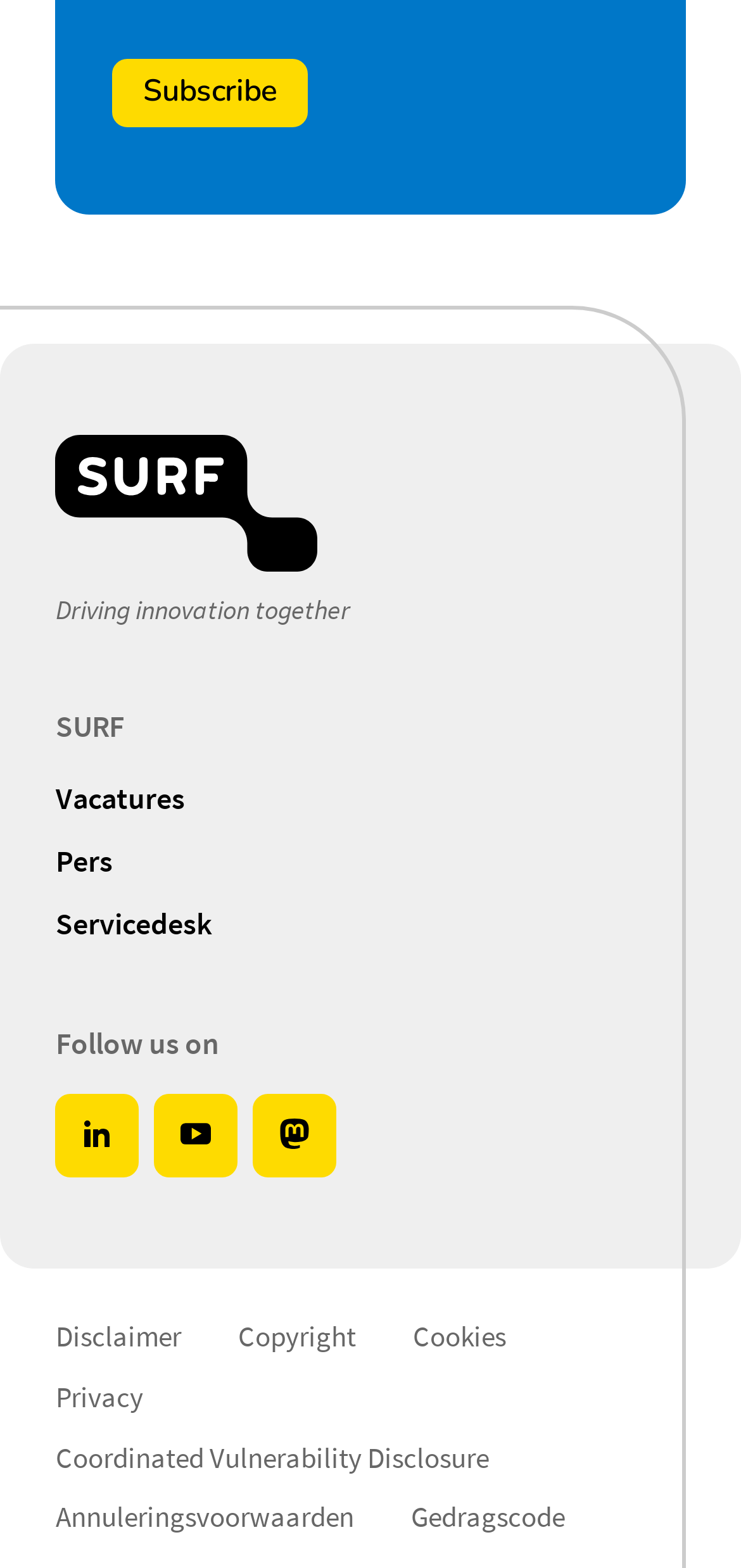Using the element description parent_node: Driving innovation together, predict the bounding box coordinates for the UI element. Provide the coordinates in (top-left x, top-left y, bottom-right x, bottom-right y) format with values ranging from 0 to 1.

[0.075, 0.278, 0.925, 0.365]